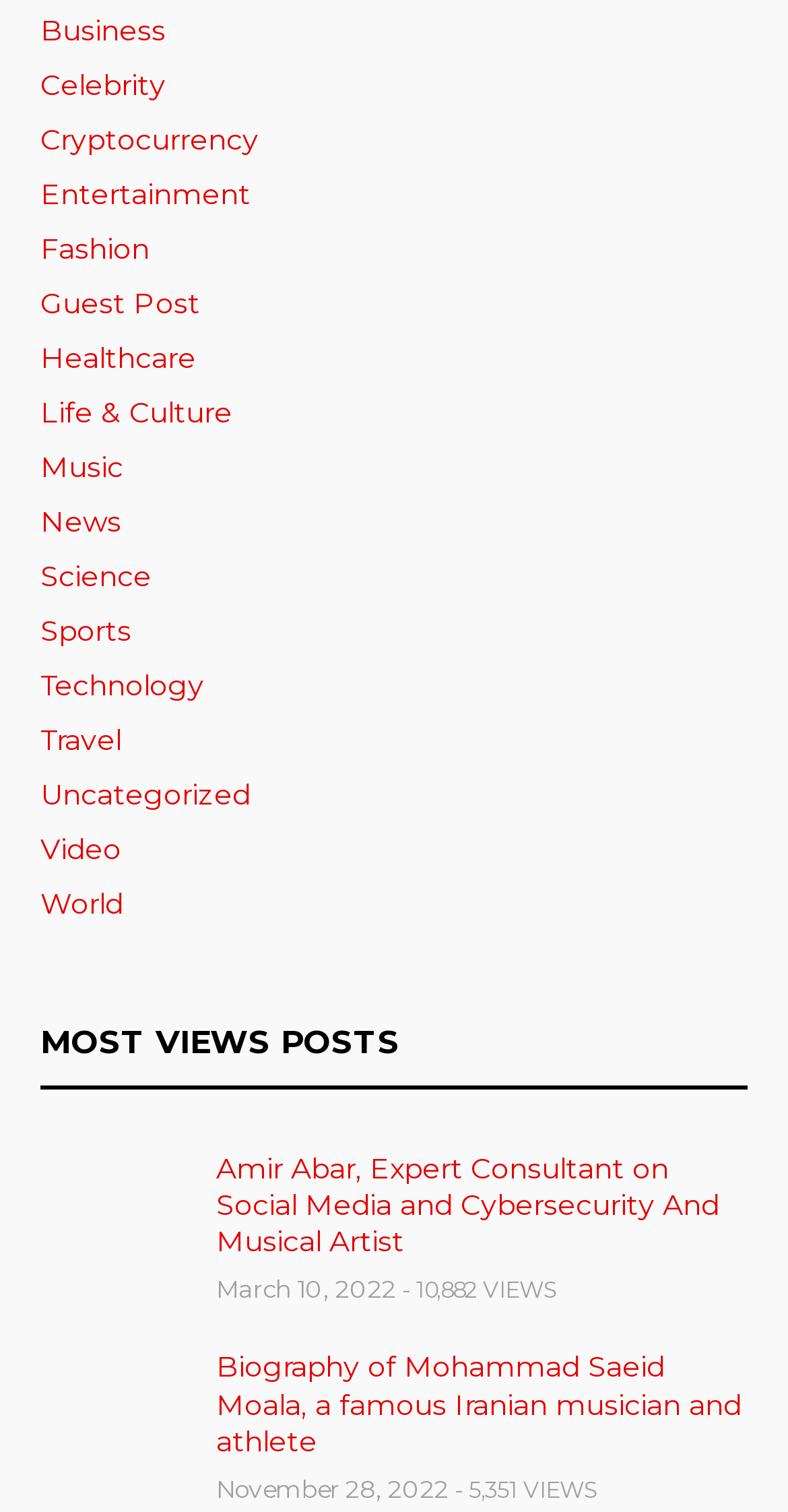Please determine the bounding box coordinates of the section I need to click to accomplish this instruction: "Check the 'MOST VIEWS POSTS' section".

[0.051, 0.676, 0.949, 0.72]